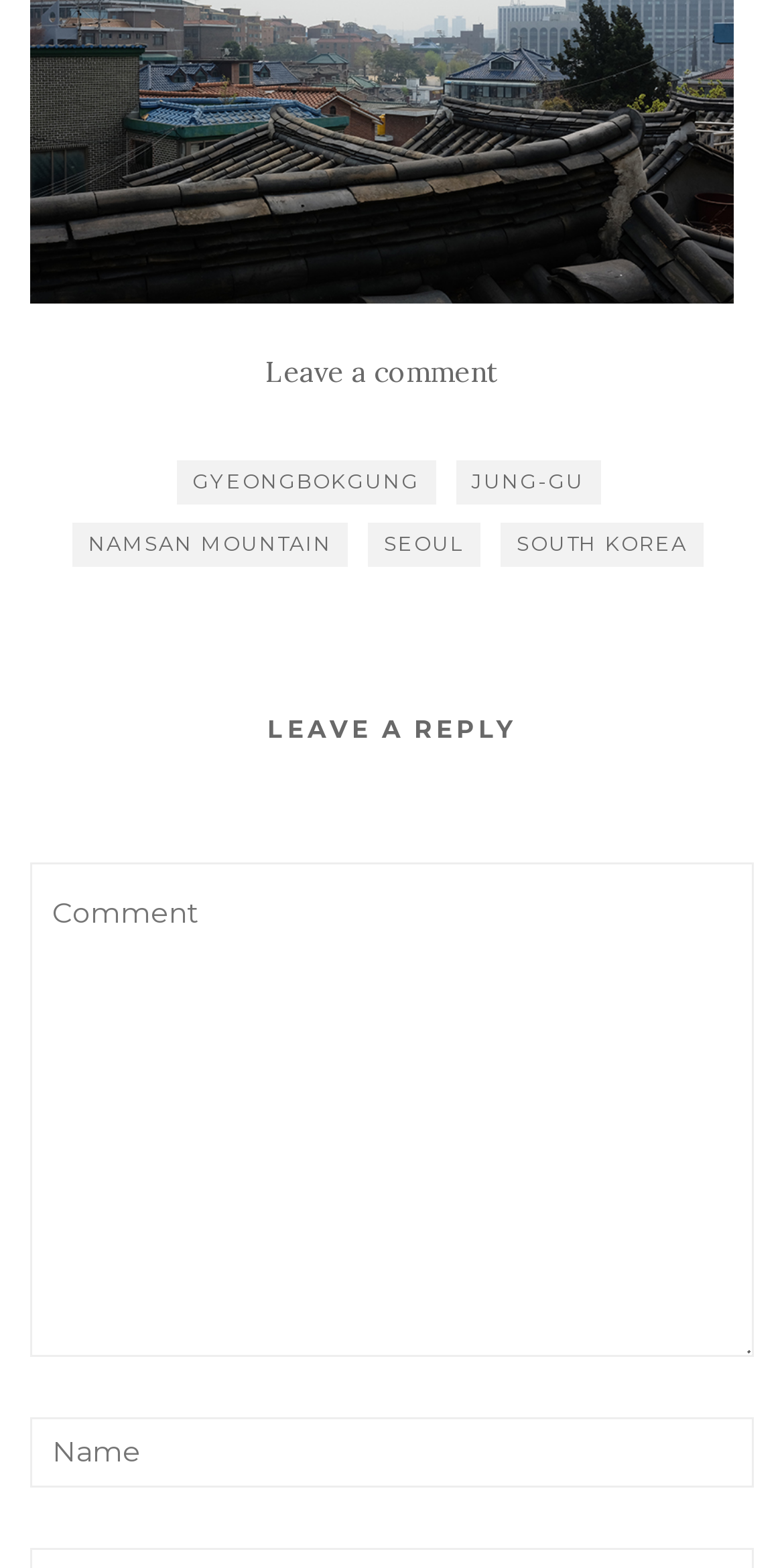Can you identify the bounding box coordinates of the clickable region needed to carry out this instruction: 'Click on the 'Leave a comment' link'? The coordinates should be four float numbers within the range of 0 to 1, stated as [left, top, right, bottom].

[0.338, 0.225, 0.636, 0.248]